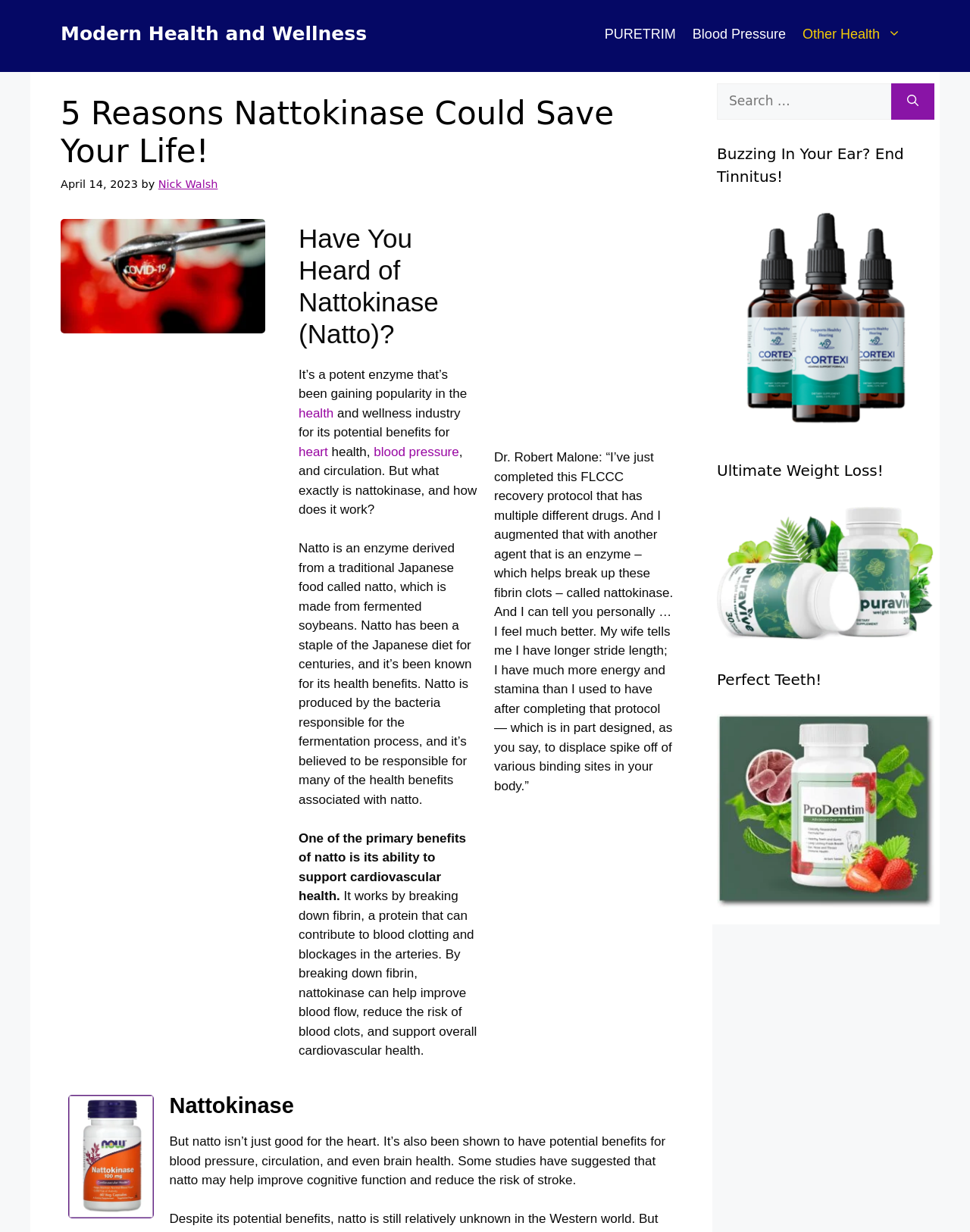Please find the bounding box coordinates of the element that must be clicked to perform the given instruction: "Click the 'PURETRIM' link". The coordinates should be four float numbers from 0 to 1, i.e., [left, top, right, bottom].

[0.615, 0.018, 0.705, 0.037]